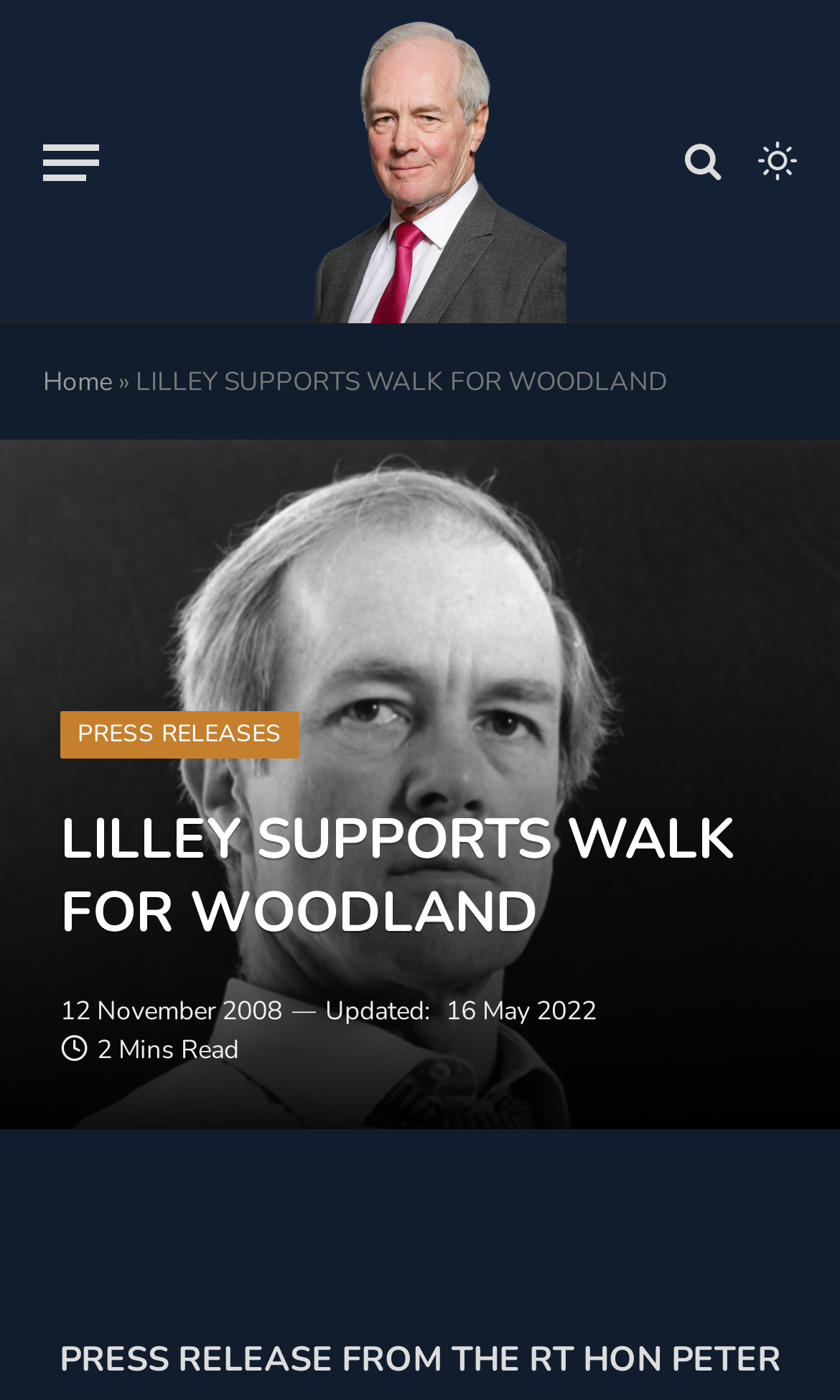Provide a one-word or short-phrase response to the question:
What is the name of the MP?

Peter Lilley